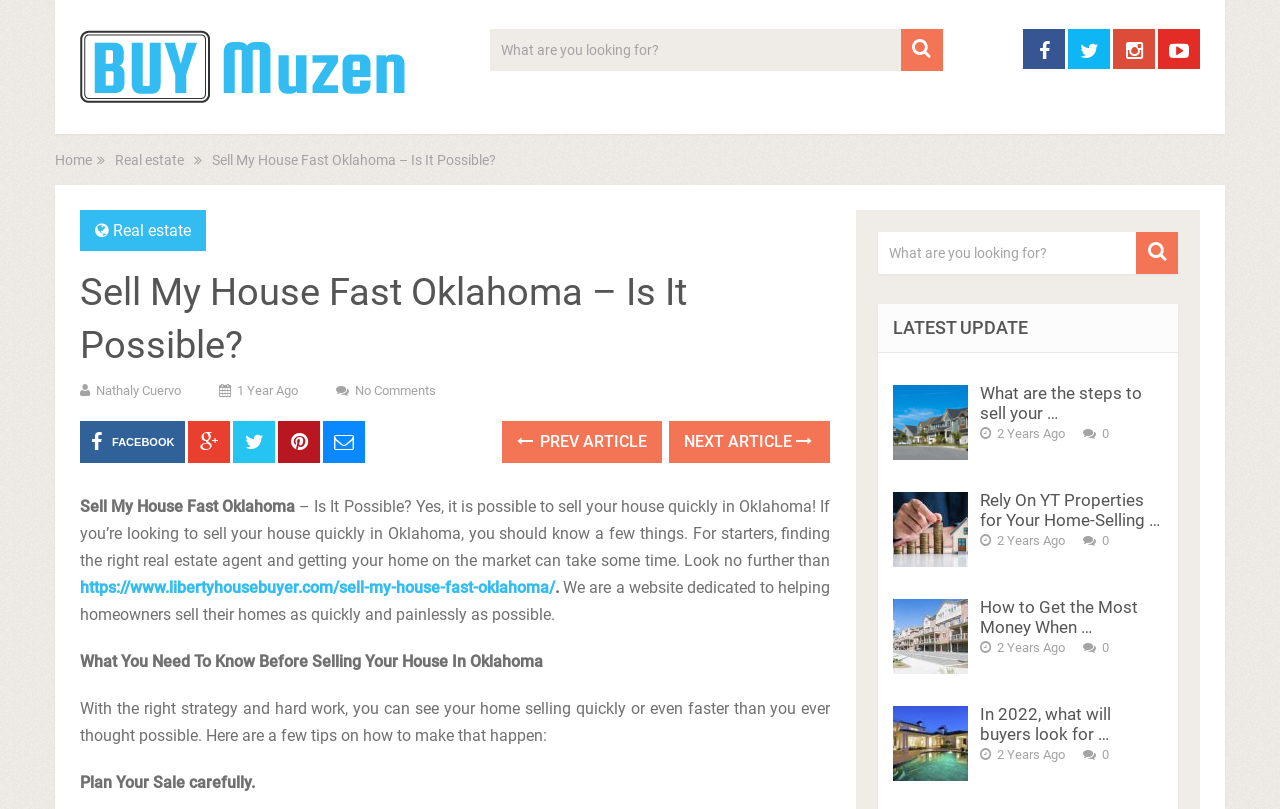Using the image as a reference, answer the following question in as much detail as possible:
What is the recommended approach to selling a house in Oklahoma?

The webpage provides tips on how to sell a house quickly in Oklahoma, and one of the tips is 'Plan Your Sale carefully.' This suggests that planning carefully is a recommended approach to selling a house in Oklahoma.